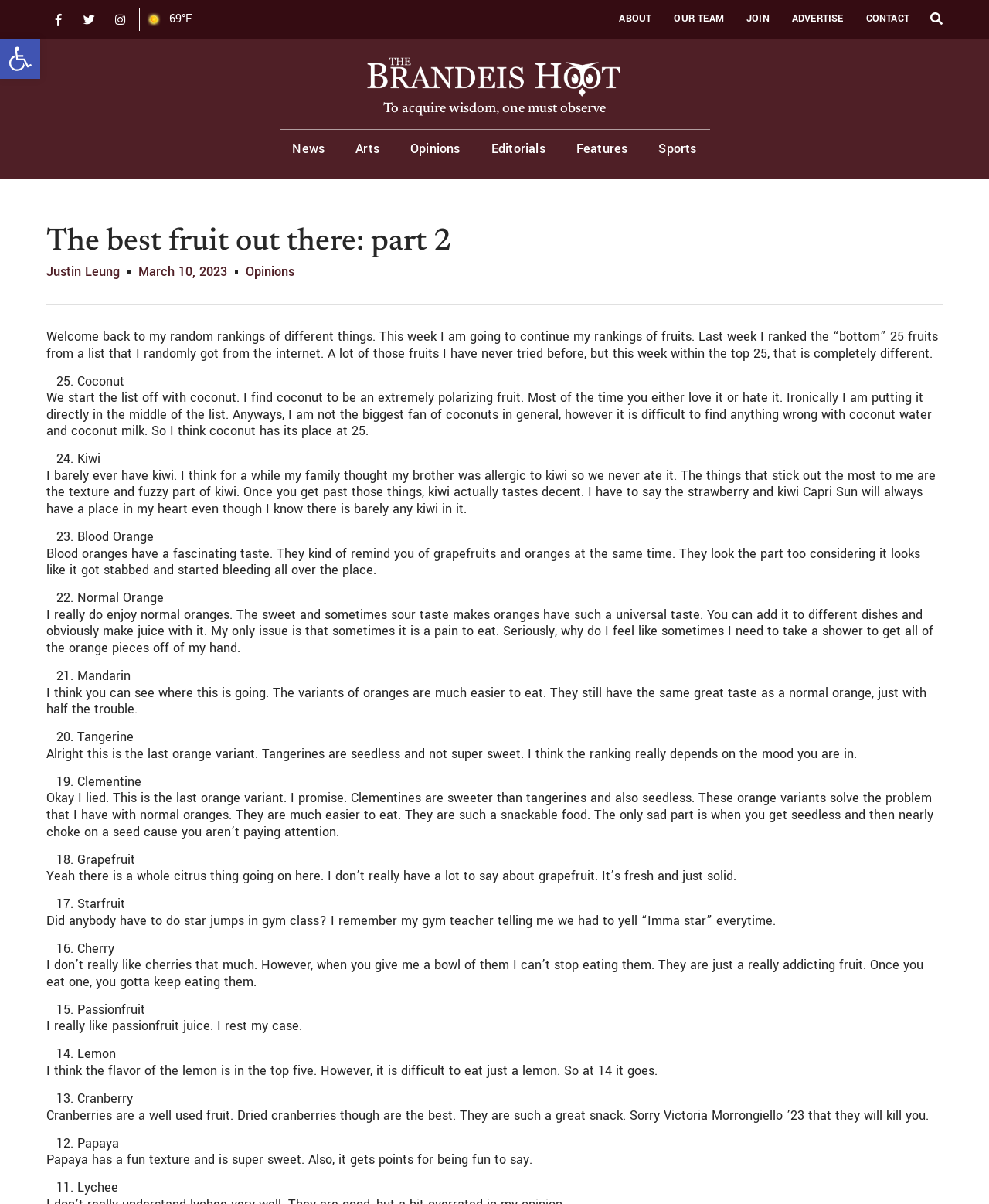Select the bounding box coordinates of the element I need to click to carry out the following instruction: "Click on the Justin Leung link".

[0.047, 0.219, 0.121, 0.233]